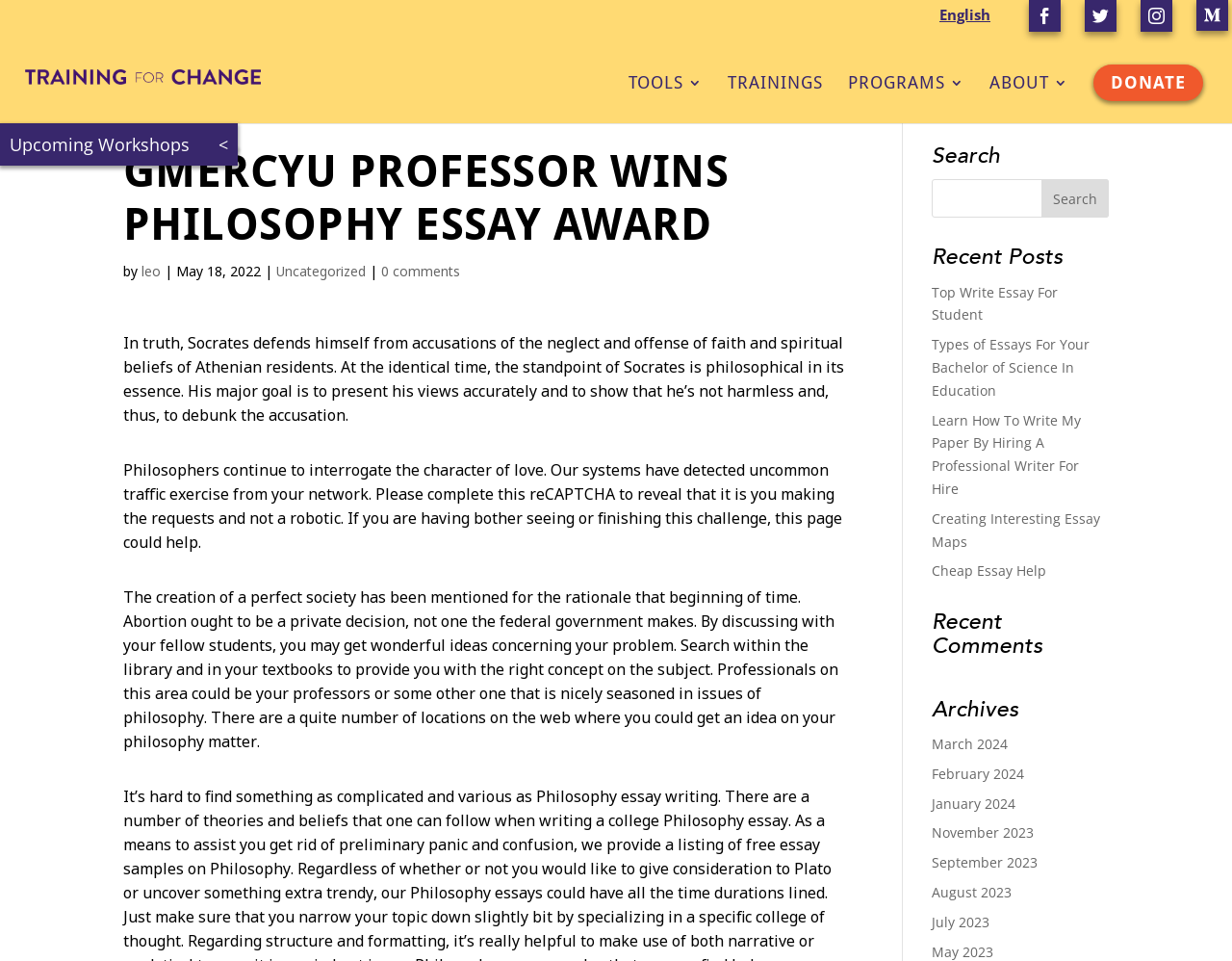Please identify the bounding box coordinates of the clickable area that will fulfill the following instruction: "Read the 'Recent Posts'". The coordinates should be in the format of four float numbers between 0 and 1, i.e., [left, top, right, bottom].

[0.756, 0.257, 0.9, 0.292]